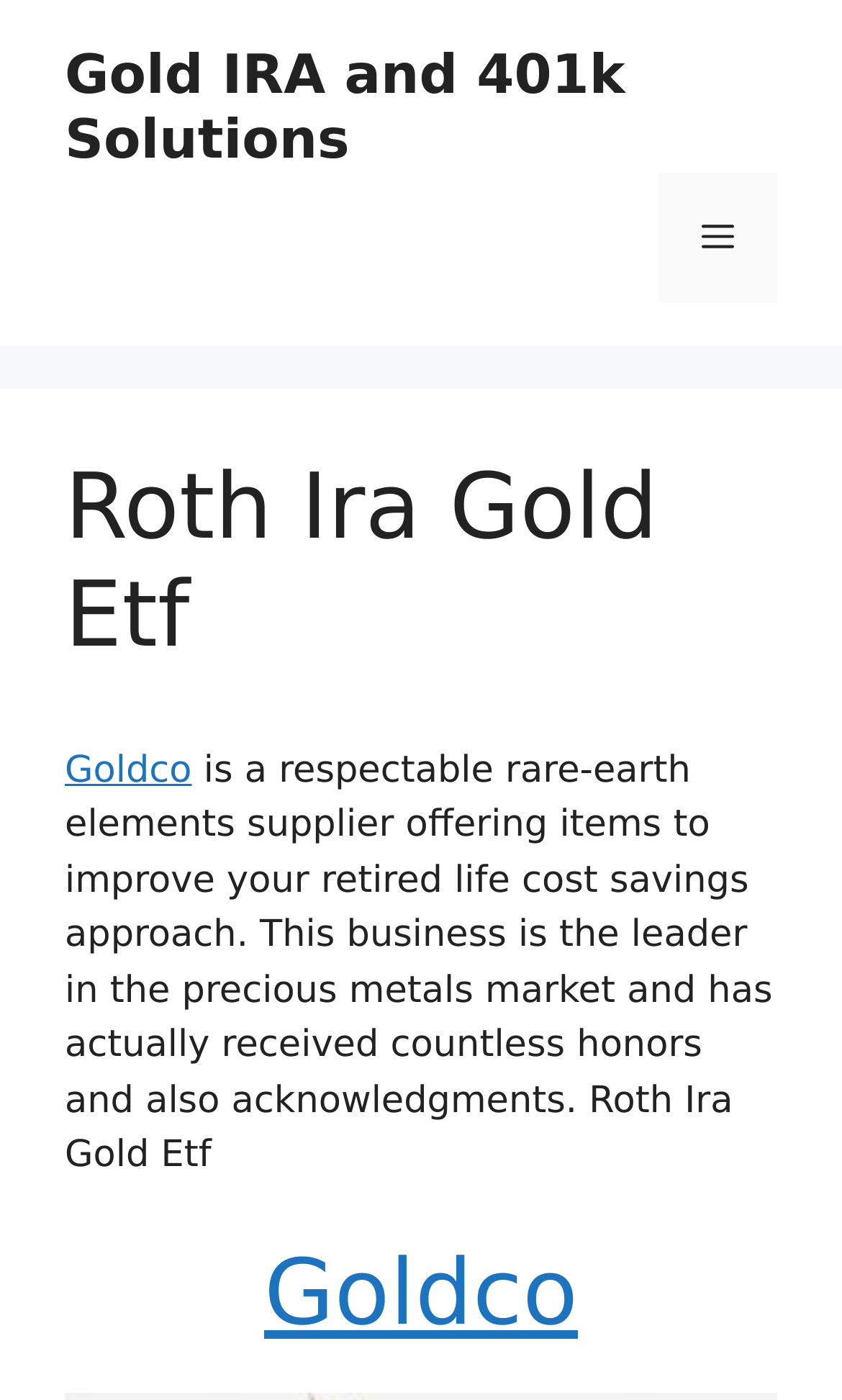What is the main topic of this webpage? Analyze the screenshot and reply with just one word or a short phrase.

Gold IRA